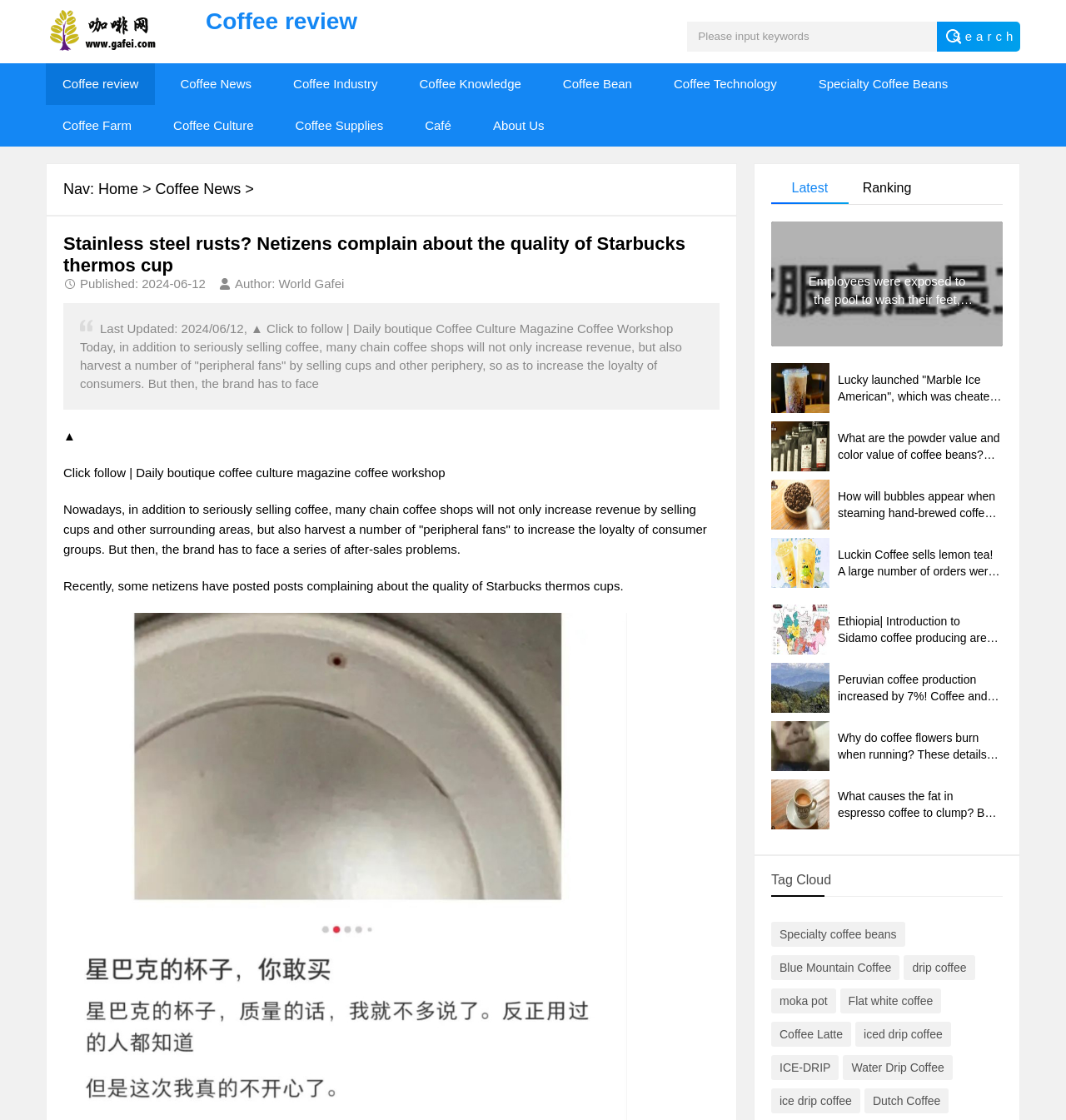Generate a thorough description of the webpage.

This webpage appears to be a coffee culture magazine or blog, with a focus on news, reviews, and articles related to coffee. At the top of the page, there is a search bar with a "Search" button, accompanied by a "Please input keywords" text box. Below the search bar, there are several links to different sections of the website, including "Coffee review", "Coffee News", "Coffee Industry", and others.

The main content of the page is an article titled "Stainless steel rusts? Netizens complain about the quality of Starbucks thermos cup", which includes a heading, a published date, and an author's name. The article discusses how chain coffee shops, including Starbucks, are not only selling coffee but also increasing revenue by selling cups and other peripheral products, which can lead to after-sales problems.

Below the article, there are several links to other news articles, each with a brief summary and an accompanying image. These articles cover various topics, such as coffee beans, coffee production, and coffee-related controversies.

On the right side of the page, there is a section with links to popular articles, including "Employees were exposed to the pool to wash their feet, and Mixue Ice City responded!" and "Luckin Coffee sells lemon tea! A large number of orders were made wrong tea bases, causing controversy?!".

At the bottom of the page, there is a "Tag Cloud" section with links to various coffee-related topics, such as "Specialty coffee beans", "Blue Mountain Coffee", and "drip coffee".